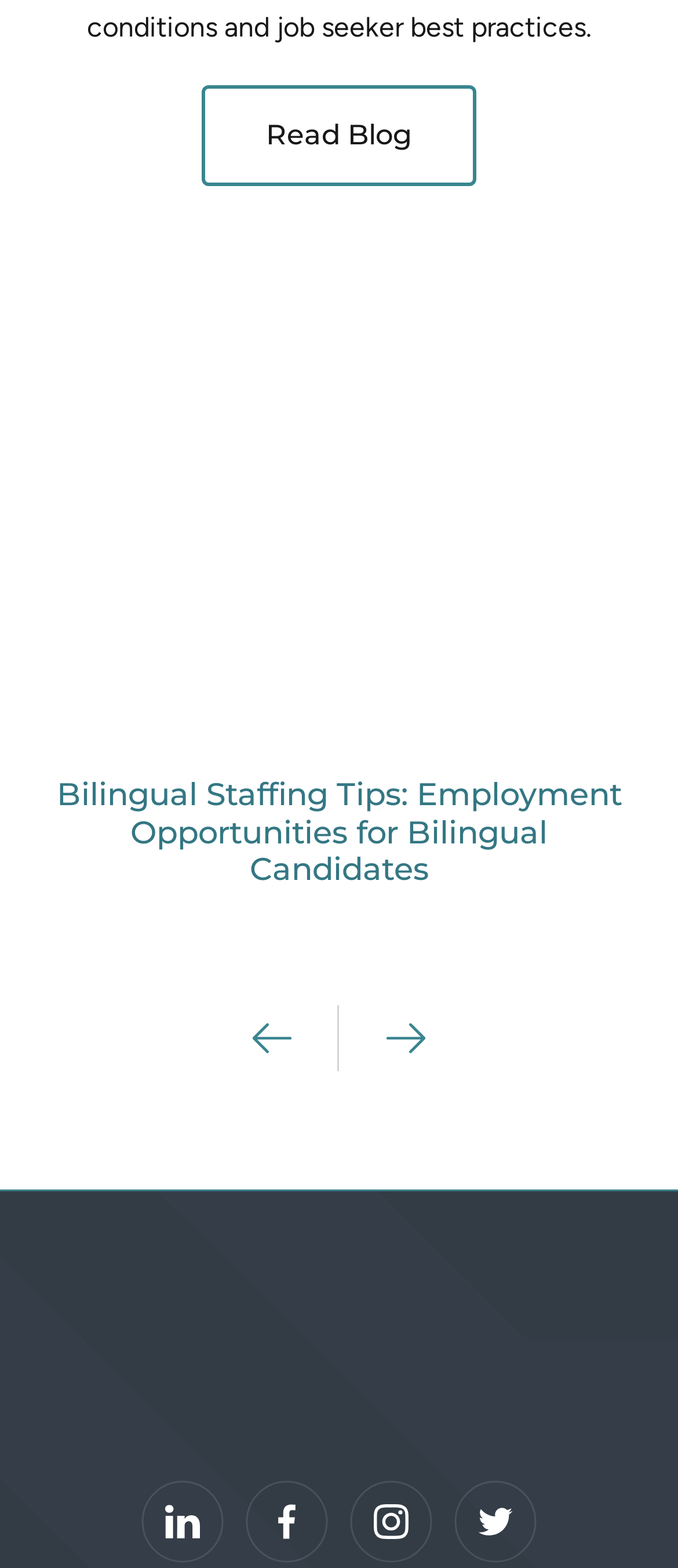Could you find the bounding box coordinates of the clickable area to complete this instruction: "Go to the previous page"?

[0.372, 0.641, 0.5, 0.683]